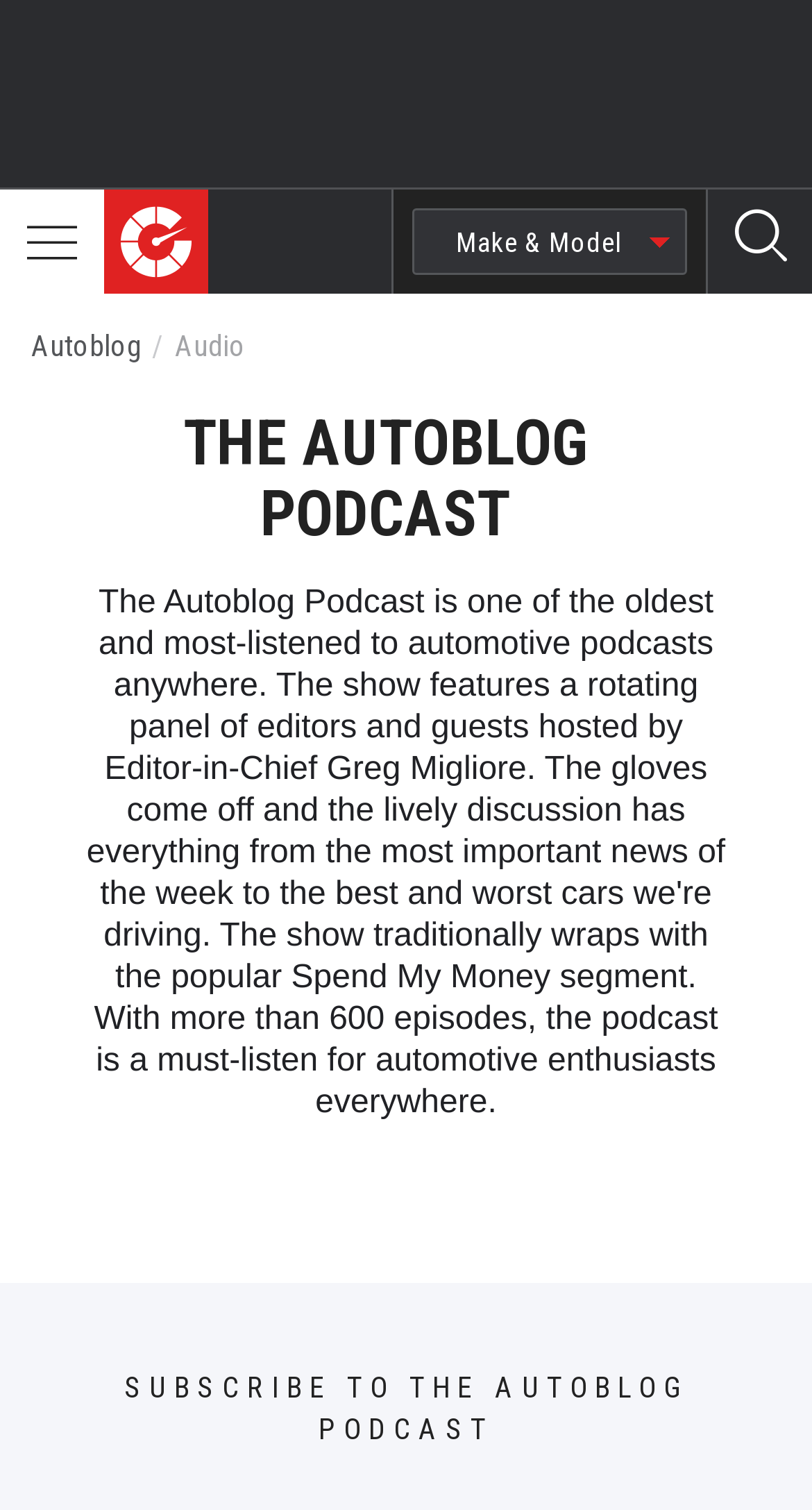What is the purpose of the button with a magnifying glass icon? Using the information from the screenshot, answer with a single word or phrase.

Search